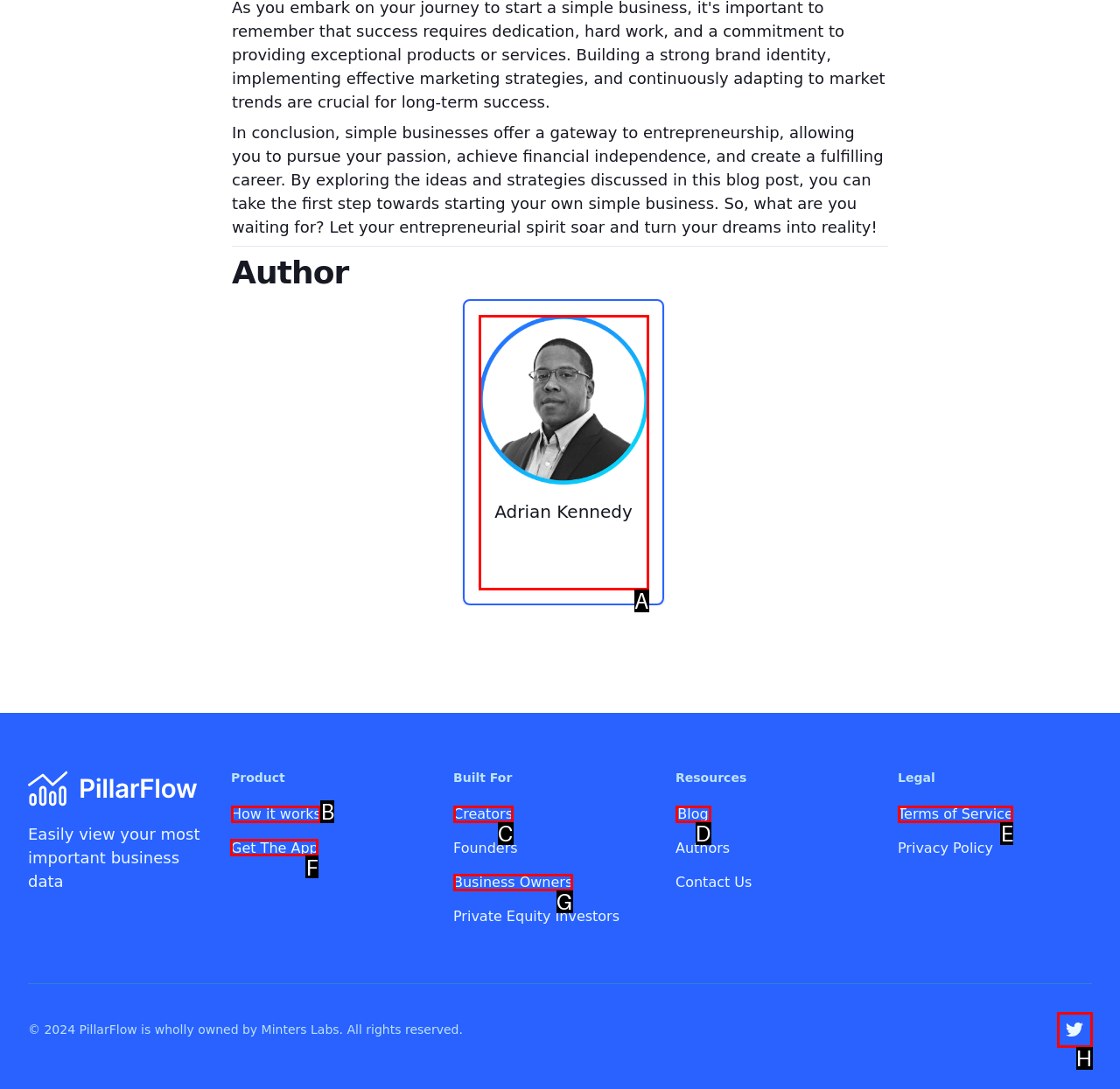Specify which element within the red bounding boxes should be clicked for this task: Get the app Respond with the letter of the correct option.

F